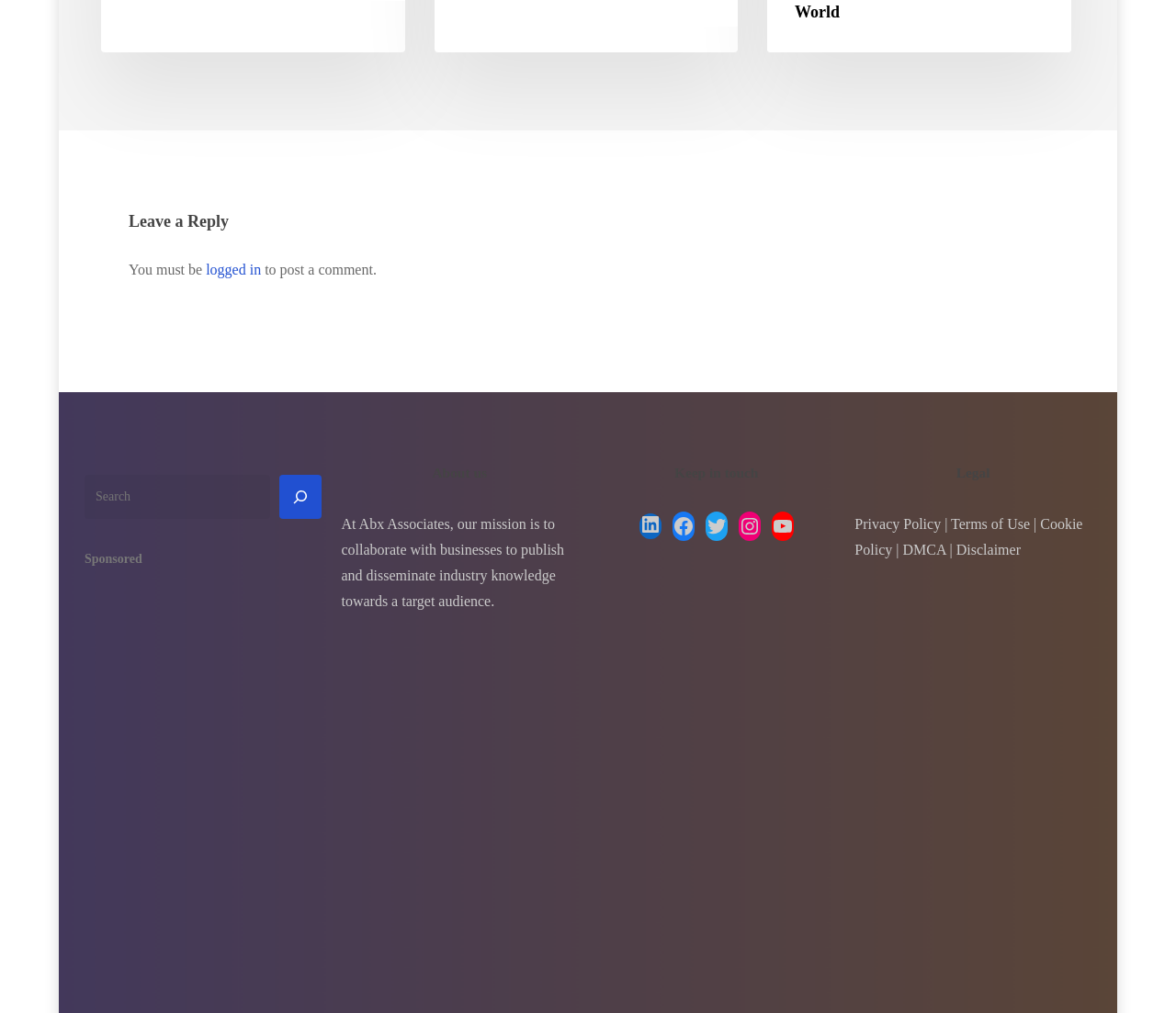Determine the bounding box coordinates for the region that must be clicked to execute the following instruction: "Click to post a comment".

[0.175, 0.258, 0.222, 0.274]